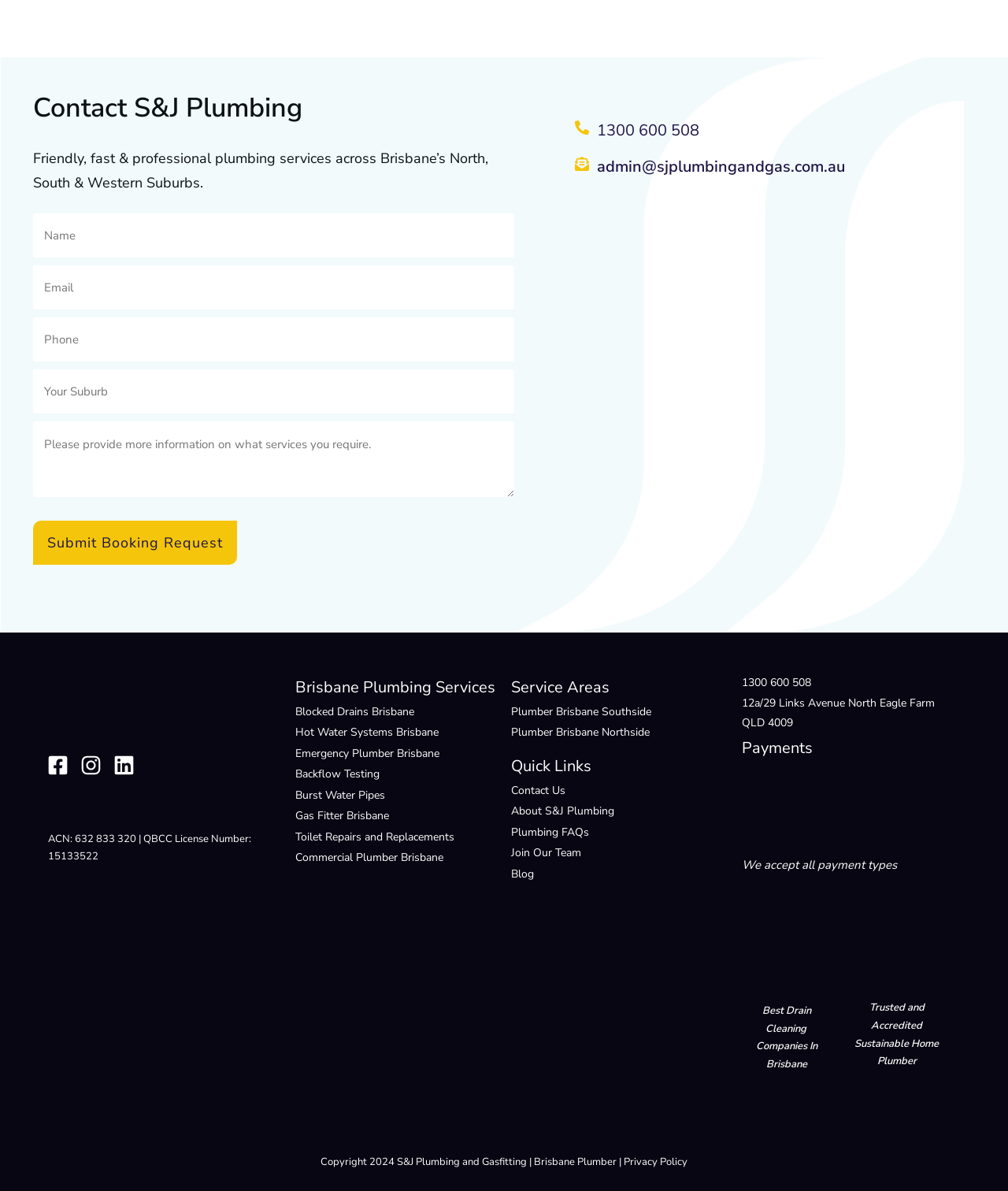Find the bounding box coordinates of the element I should click to carry out the following instruction: "Call 1300 600 508".

[0.592, 0.101, 0.694, 0.118]